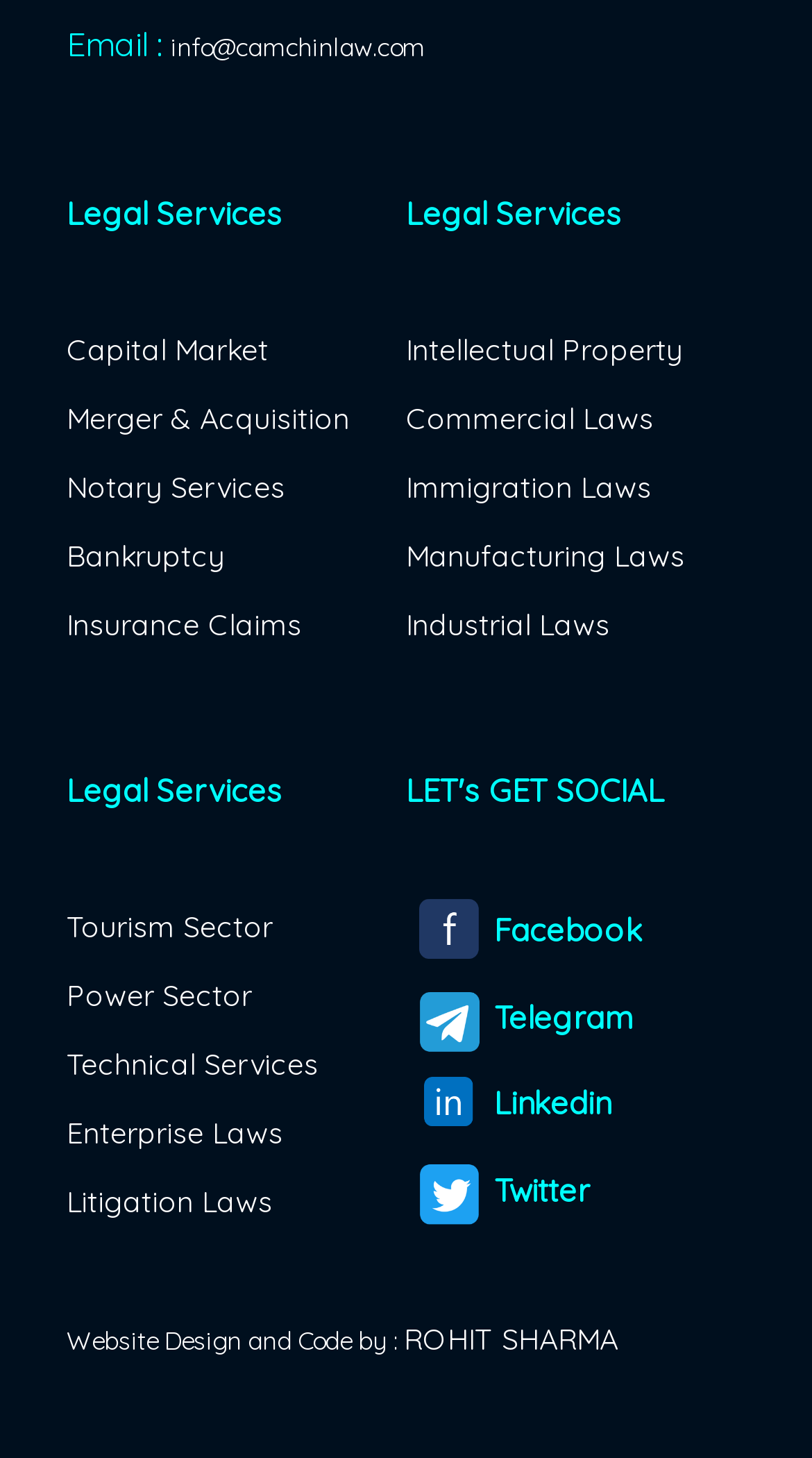Could you determine the bounding box coordinates of the clickable element to complete the instruction: "View ROHIT SHARMA's profile"? Provide the coordinates as four float numbers between 0 and 1, i.e., [left, top, right, bottom].

[0.497, 0.905, 0.762, 0.931]